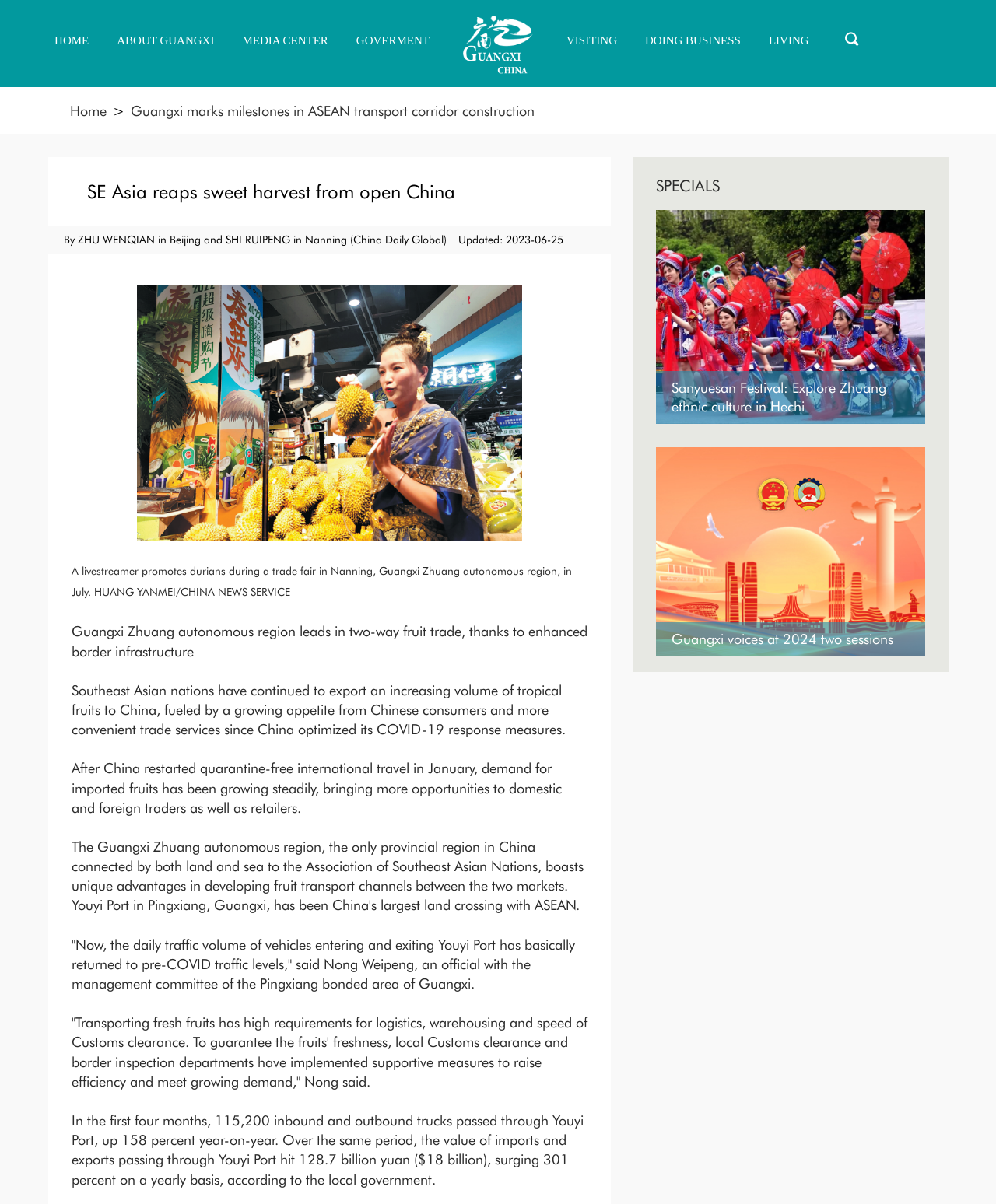What is the direction of the traffic volume of vehicles entering and exiting Youyi Port?
Answer the question with a thorough and detailed explanation.

According to the webpage, the daily traffic volume of vehicles entering and exiting Youyi Port has basically returned to pre-COVID traffic levels, indicating that the traffic volume has recovered to its previous state.